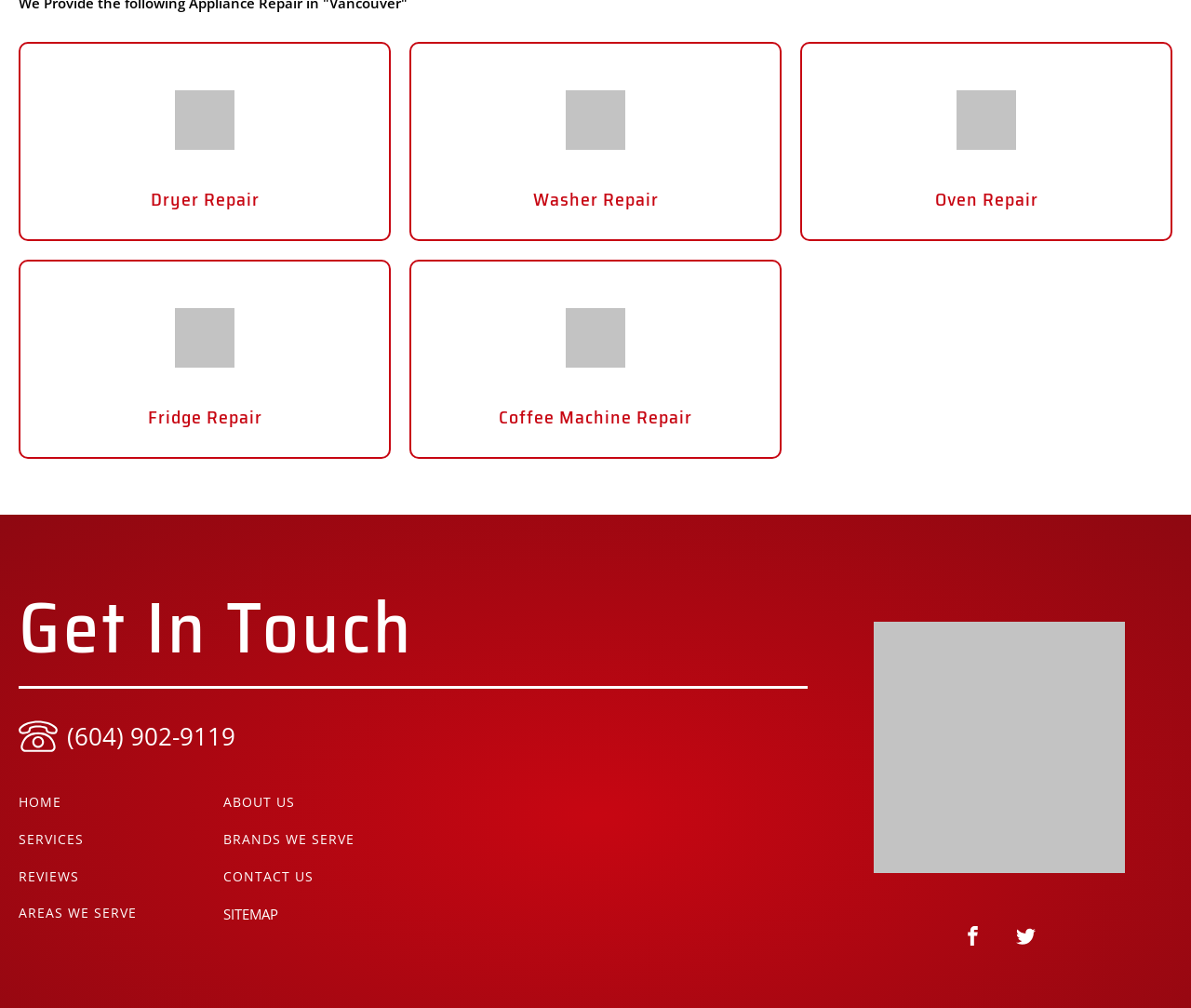Identify the bounding box coordinates of the part that should be clicked to carry out this instruction: "Select Translation services".

None